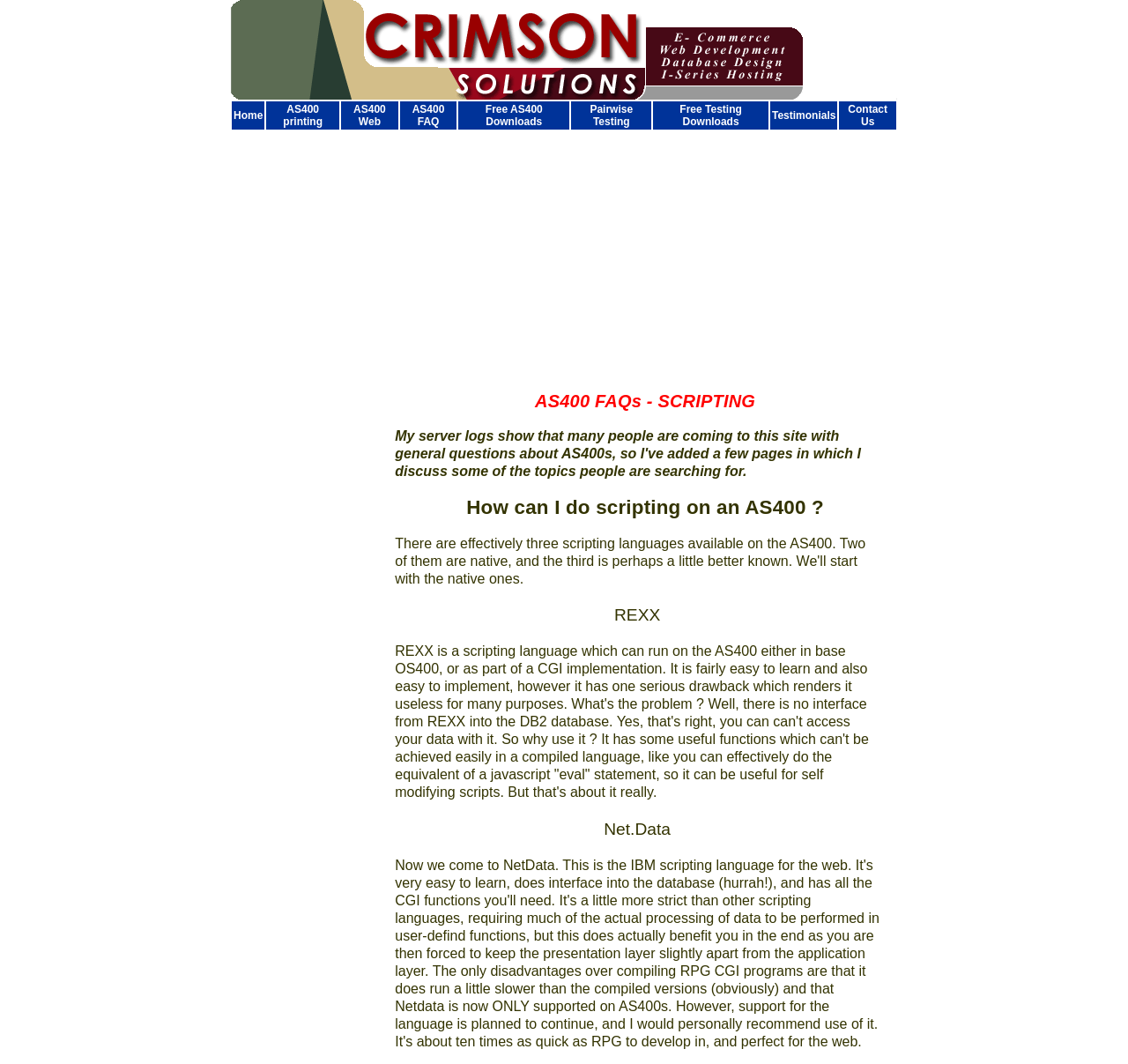What is the drawback of using REXX scripting language?
Please respond to the question with a detailed and informative answer.

According to the webpage, the drawback of using REXX scripting language is that it has no interface to the DB2 database, which makes it useless for many purposes.